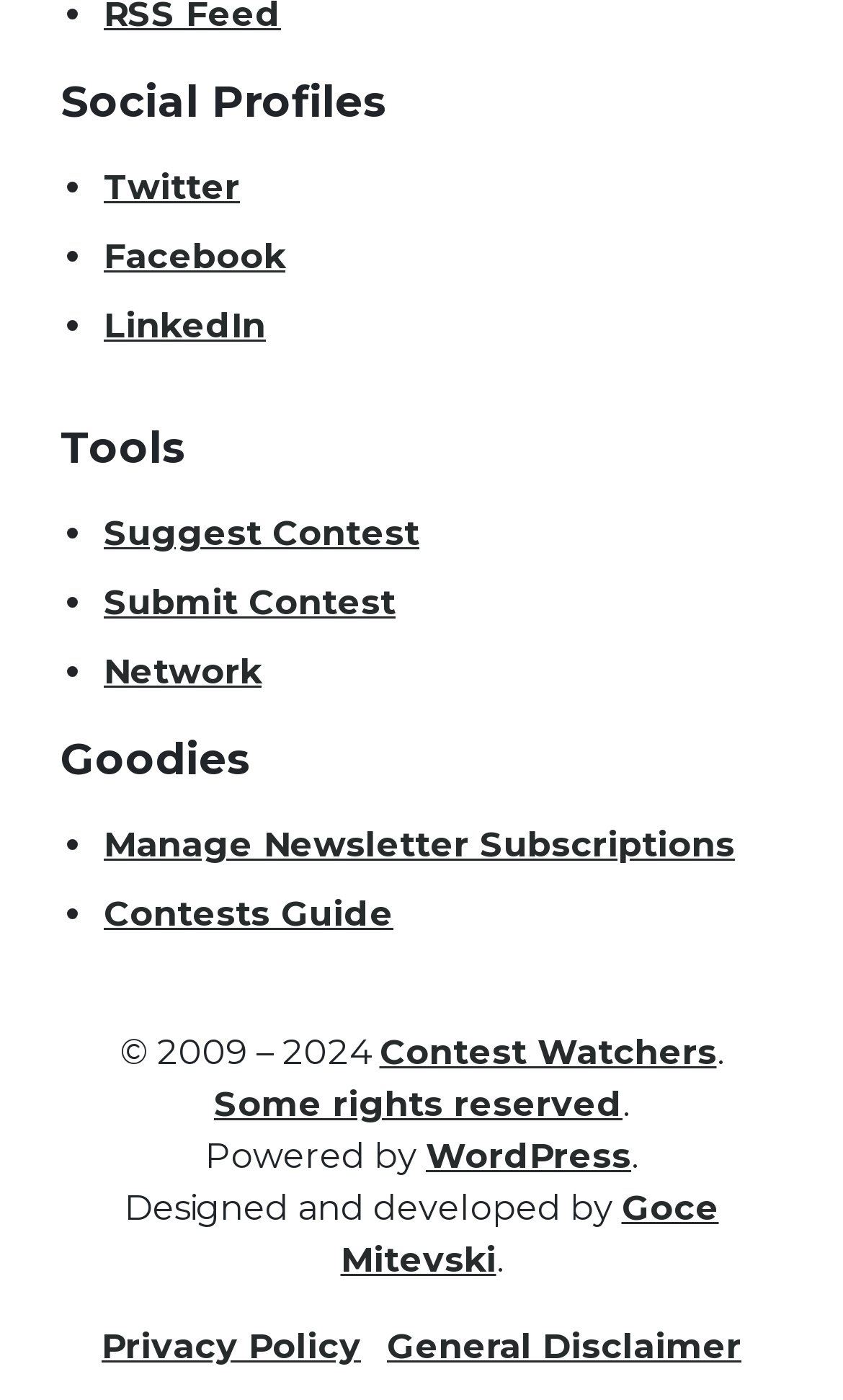Please determine the bounding box coordinates for the UI element described here. Use the format (top-left x, top-left y, bottom-right x, bottom-right y) with values bounded between 0 and 1: Privacy Policy

[0.121, 0.947, 0.428, 0.977]